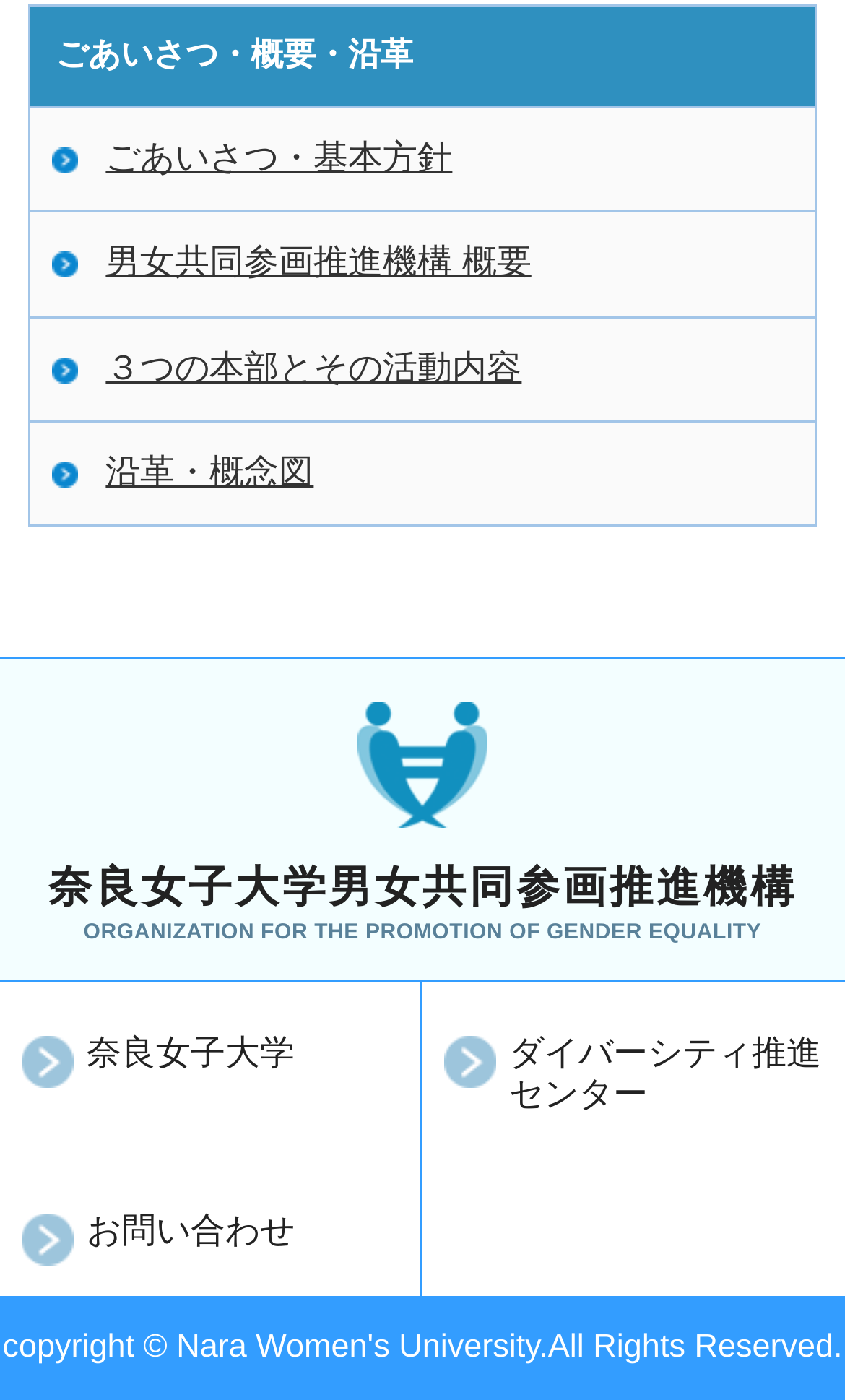Based on the element description: "男女共同参画推進機構 概要", identify the bounding box coordinates for this UI element. The coordinates must be four float numbers between 0 and 1, listed as [left, top, right, bottom].

[0.035, 0.152, 0.965, 0.225]